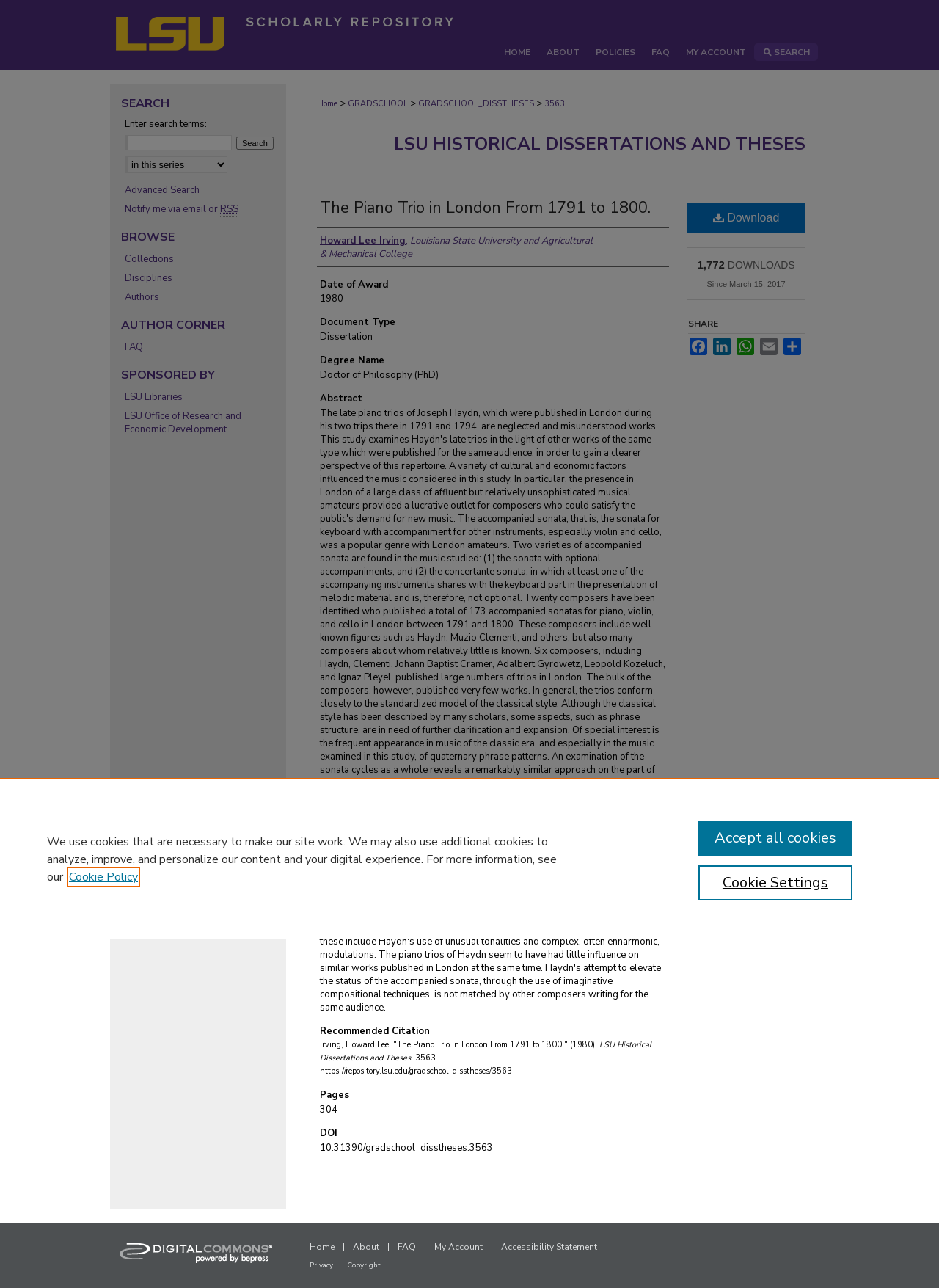Carefully observe the image and respond to the question with a detailed answer:
Who is the author of the dissertation?

I found the author's name by looking at the link element with the text 'Howard Lee Irving, Louisiana State University and Agricultural & Mechanical College' which is located below the title of the dissertation.